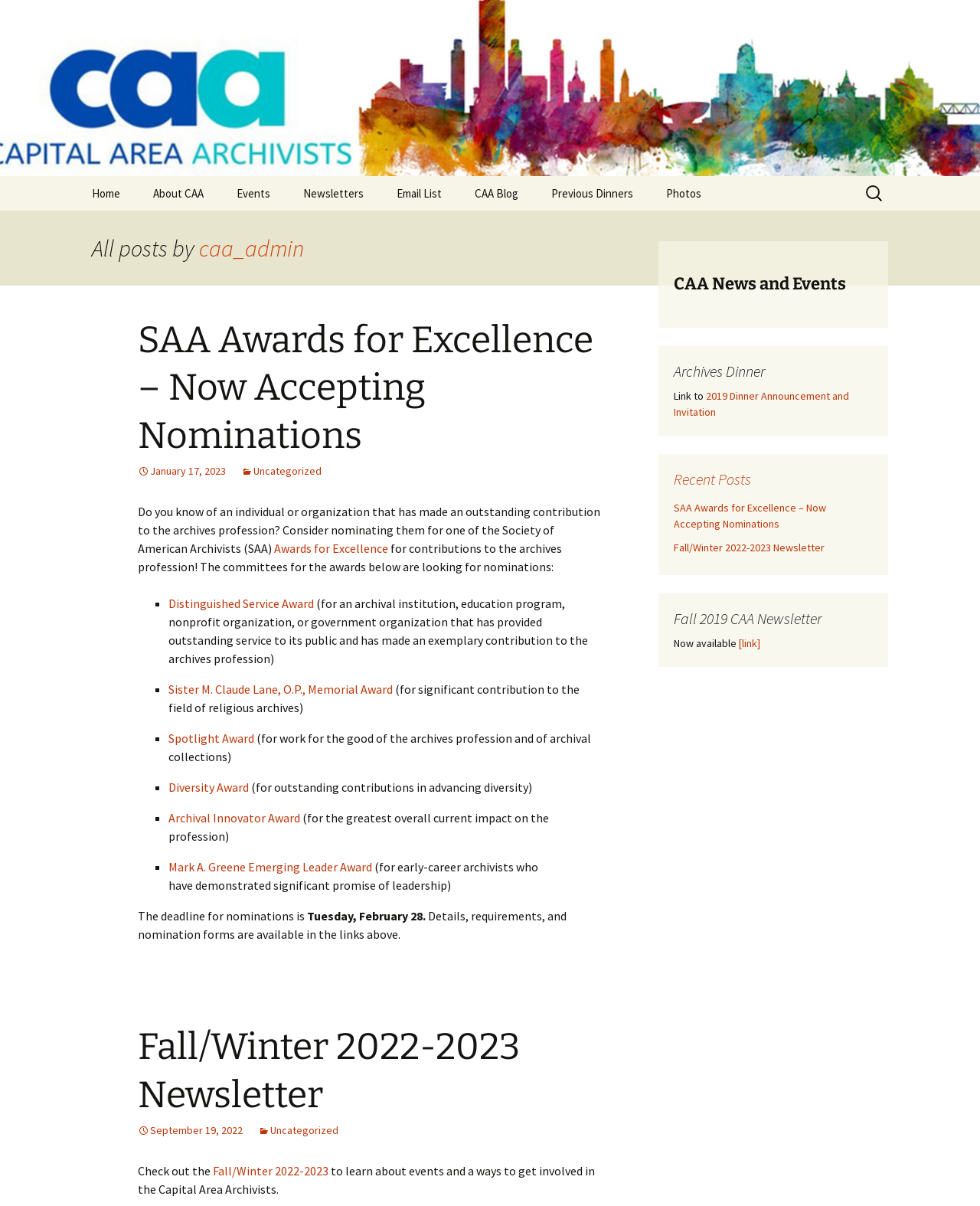Please determine the bounding box coordinates of the element to click on in order to accomplish the following task: "read about social media". Ensure the coordinates are four float numbers ranging from 0 to 1, i.e., [left, top, right, bottom].

None